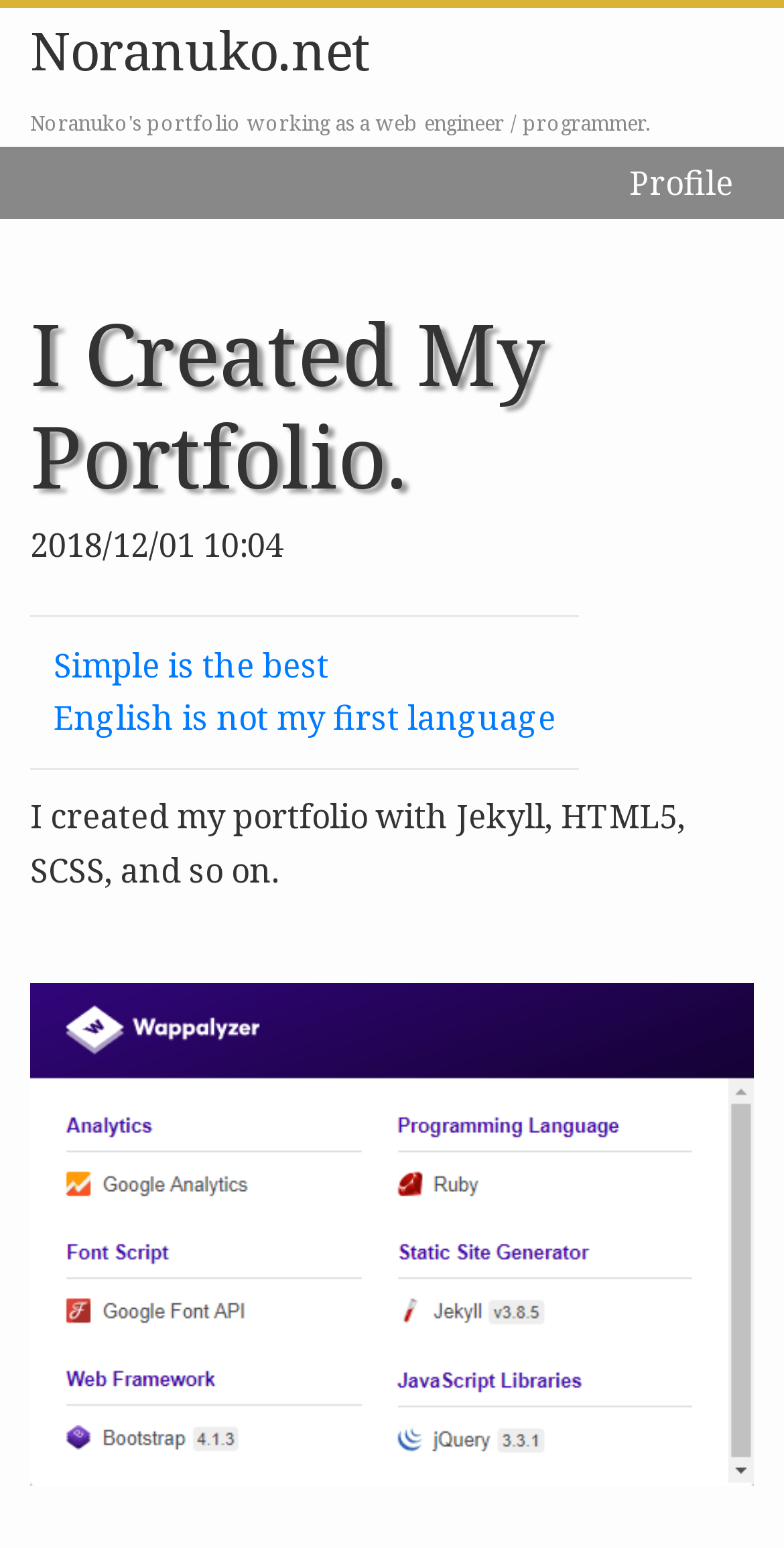What is the author's name?
Answer the question with a detailed explanation, including all necessary information.

The author's name is Noranuko, which is mentioned in the link 'Noranuko.net' at the top of the webpage.